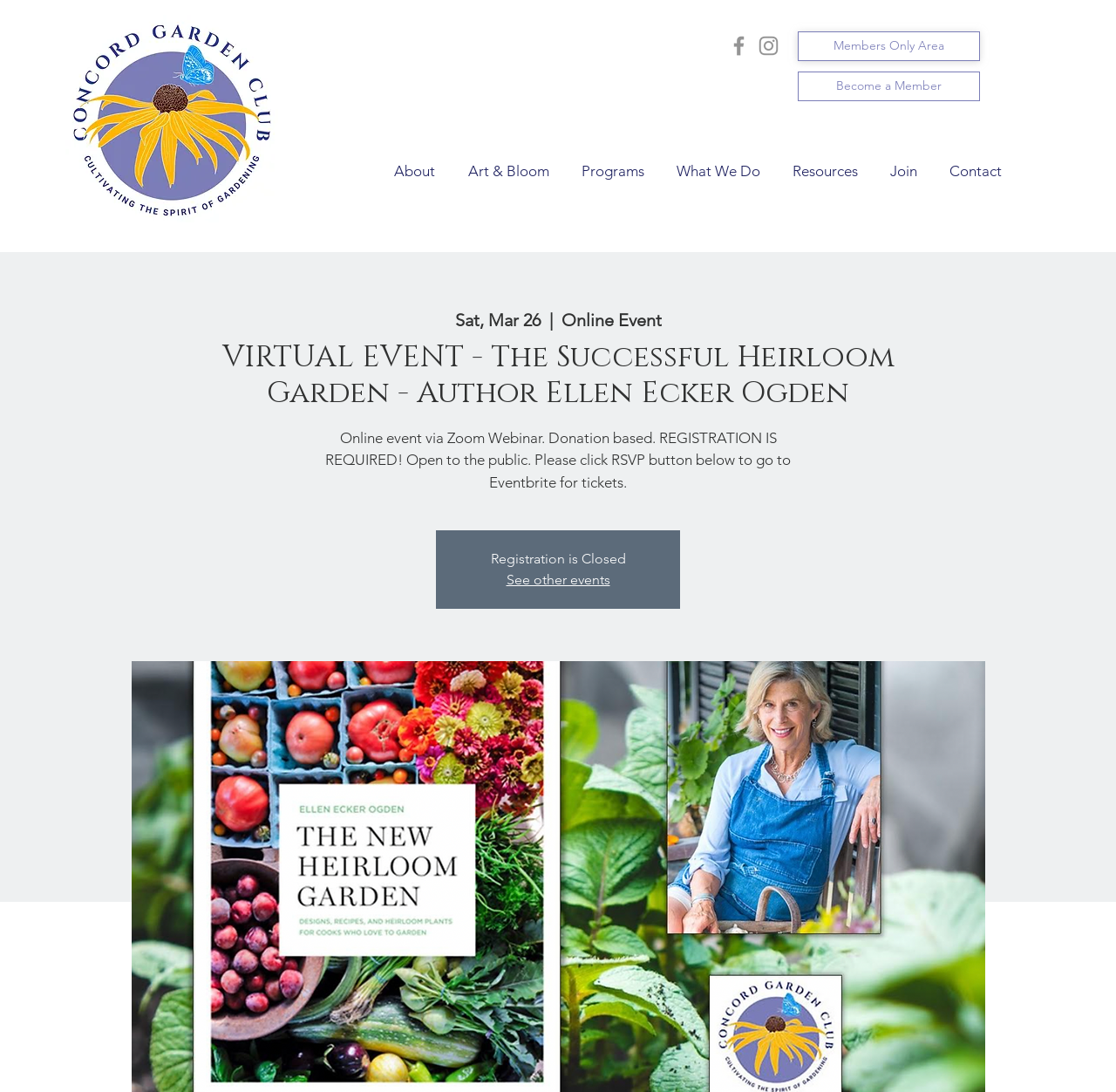Find and provide the bounding box coordinates for the UI element described with: "About".

[0.338, 0.137, 0.404, 0.177]